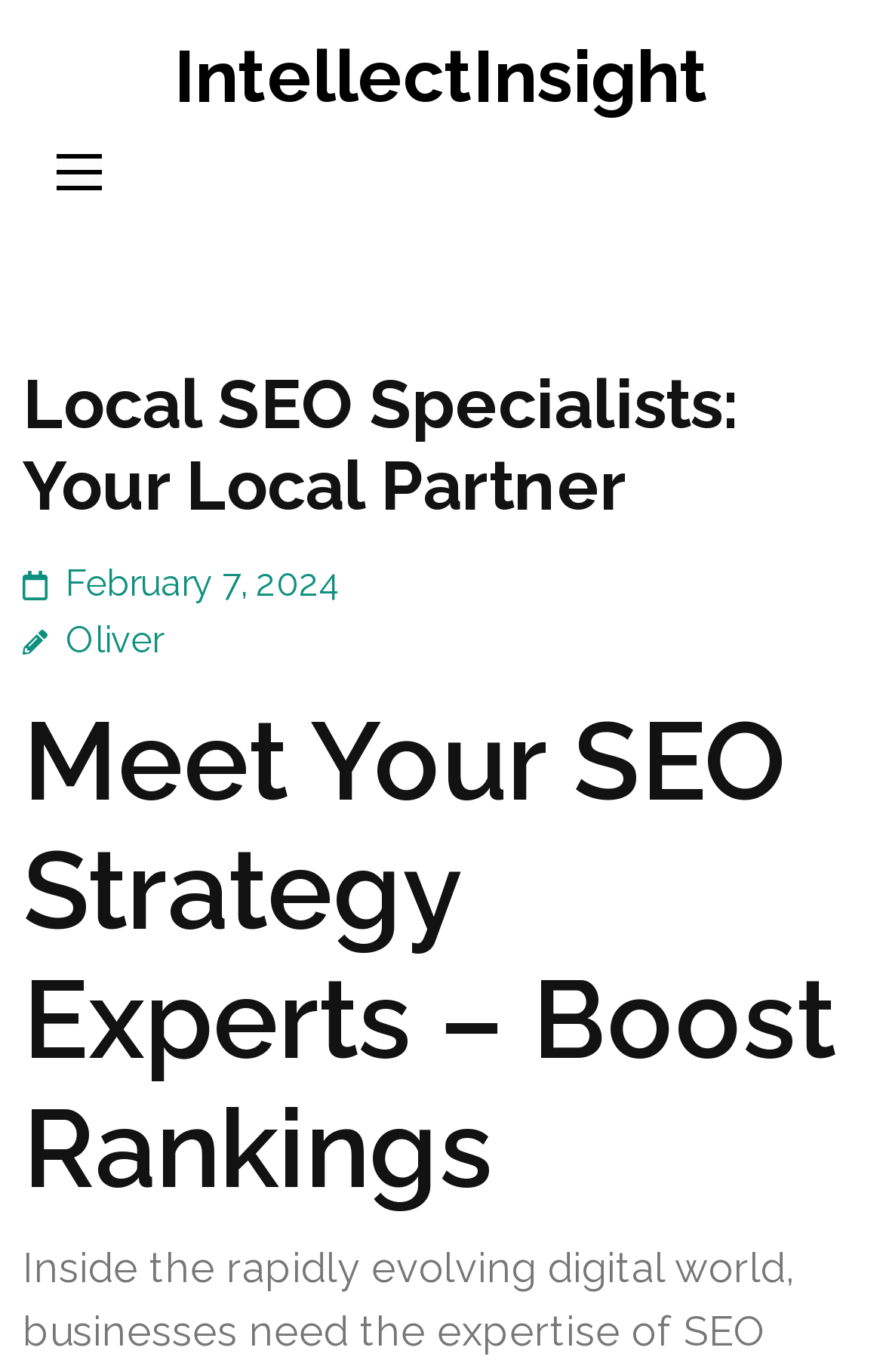Please extract the primary headline from the webpage.

Local SEO Specialists: Your Local Partner